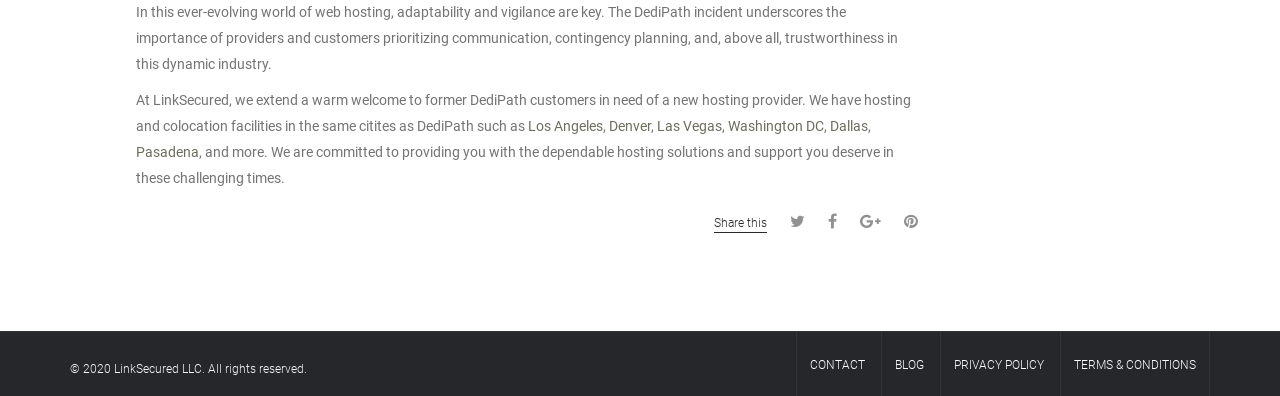Locate the bounding box coordinates of the UI element described by: "Privacy Policy". The bounding box coordinates should consist of four float numbers between 0 and 1, i.e., [left, top, right, bottom].

[0.745, 0.904, 0.816, 0.939]